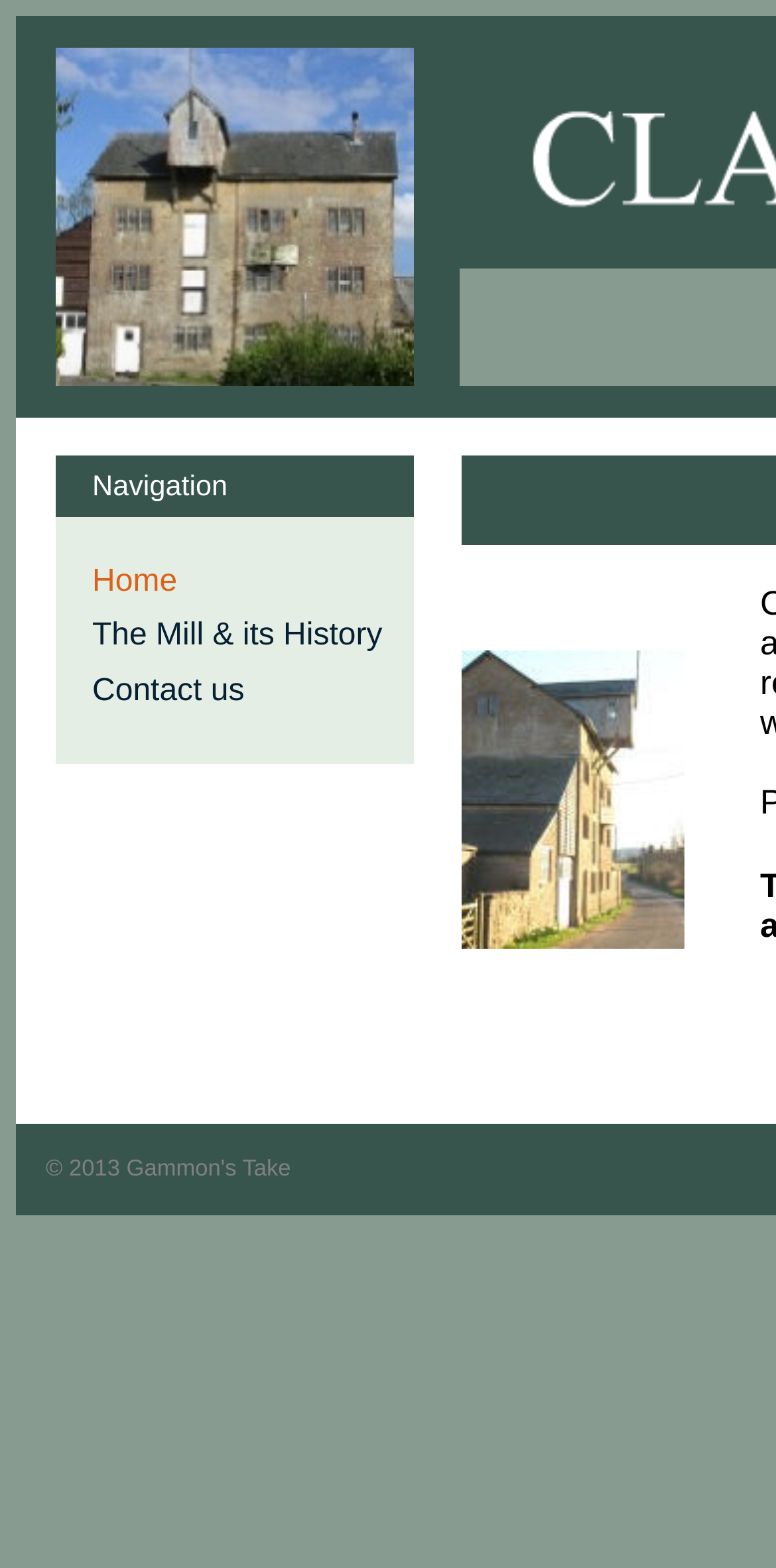Using the provided description: "Gammon's Take", find the bounding box coordinates of the corresponding UI element. The output should be four float numbers between 0 and 1, in the format [left, top, right, bottom].

[0.163, 0.738, 0.375, 0.753]